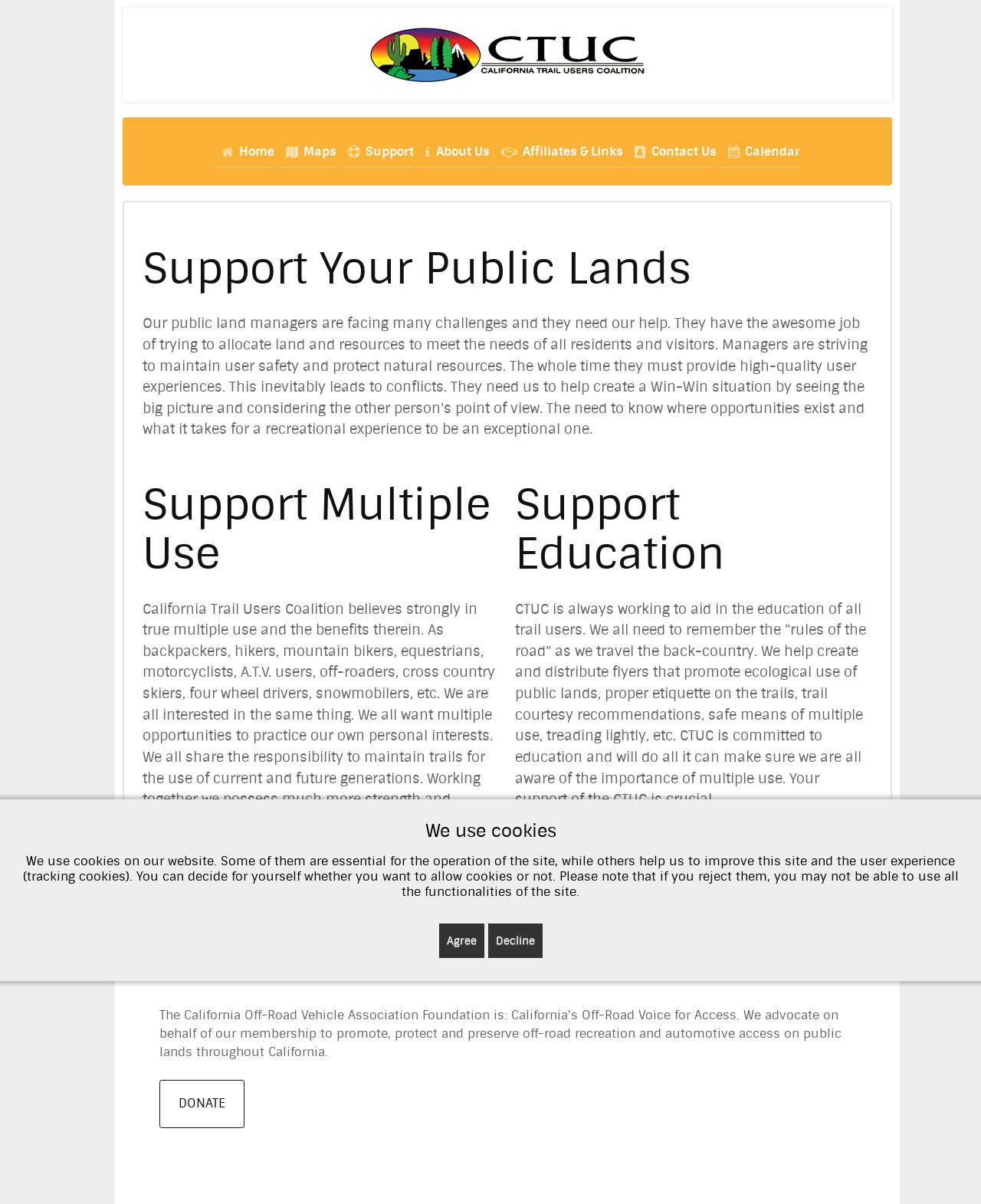Using a single word or phrase, answer the following question: 
What is the topic of the second paragraph of text?

Education